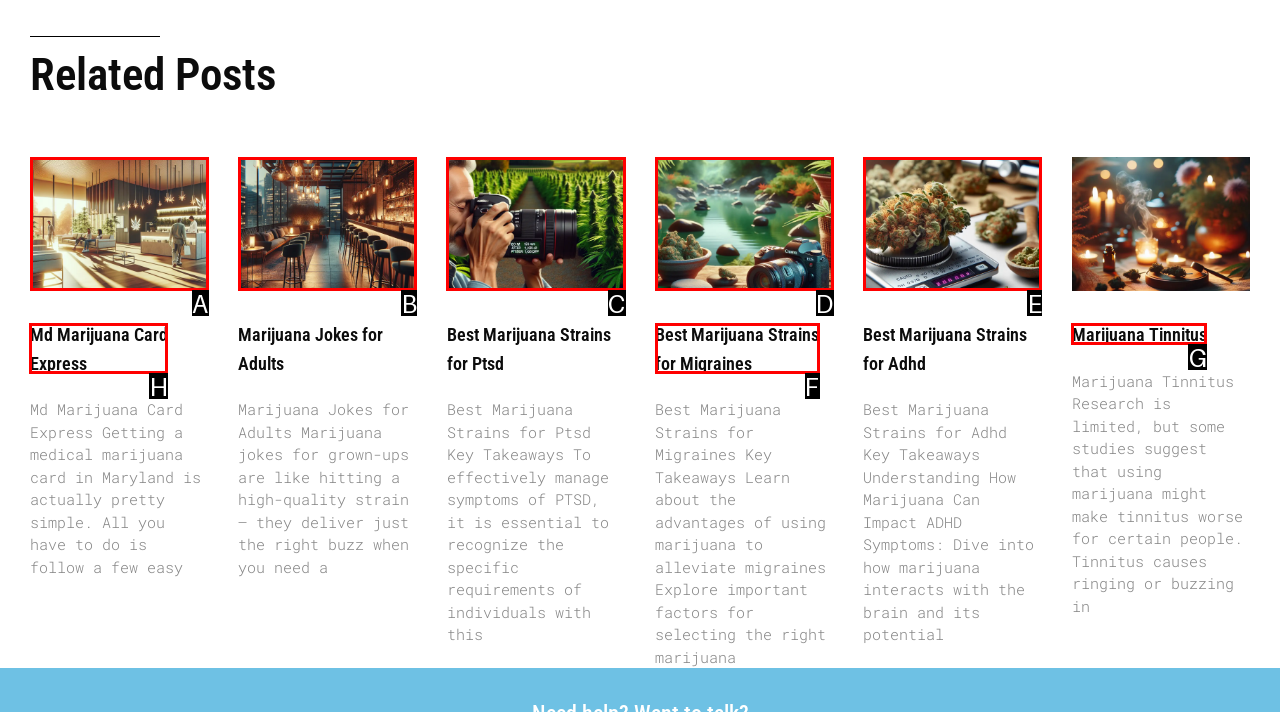Tell me the letter of the UI element to click in order to accomplish the following task: Click on the 'Md Marijuana Card Express' link
Answer with the letter of the chosen option from the given choices directly.

H